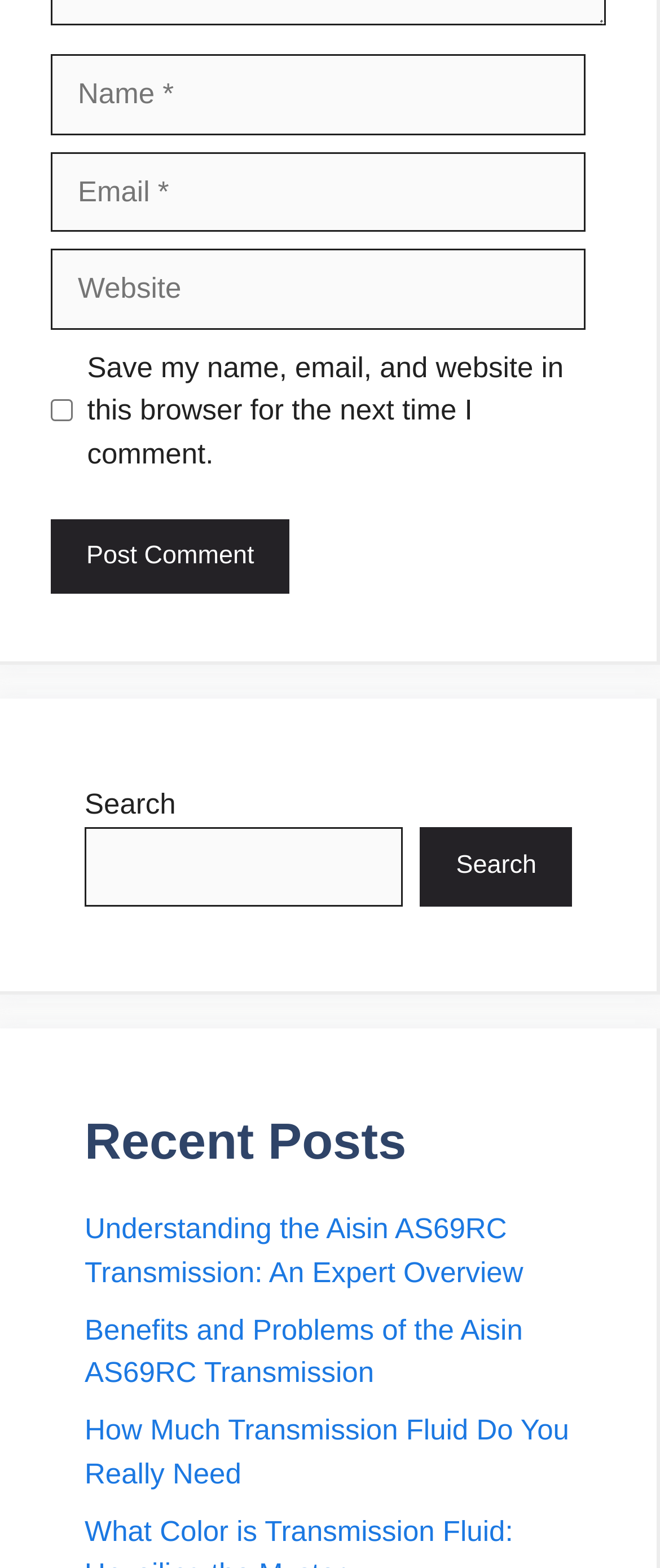Determine the bounding box coordinates of the clickable element to complete this instruction: "Visit the recent post 'Understanding the Aisin AS69RC Transmission: An Expert Overview'". Provide the coordinates in the format of four float numbers between 0 and 1, [left, top, right, bottom].

[0.128, 0.774, 0.793, 0.822]